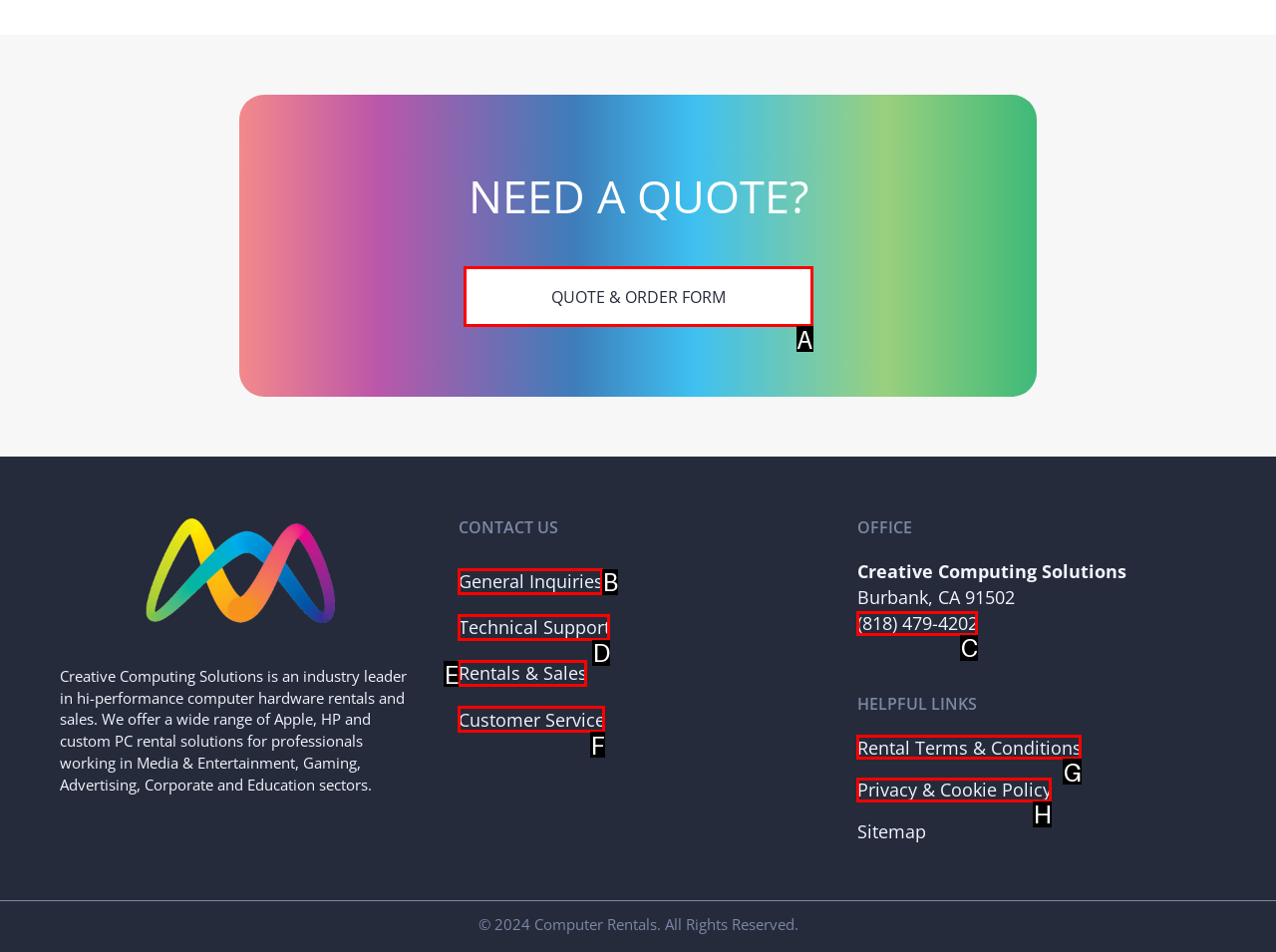Tell me which one HTML element best matches the description: 🪟 Answer with the option's letter from the given choices directly.

None